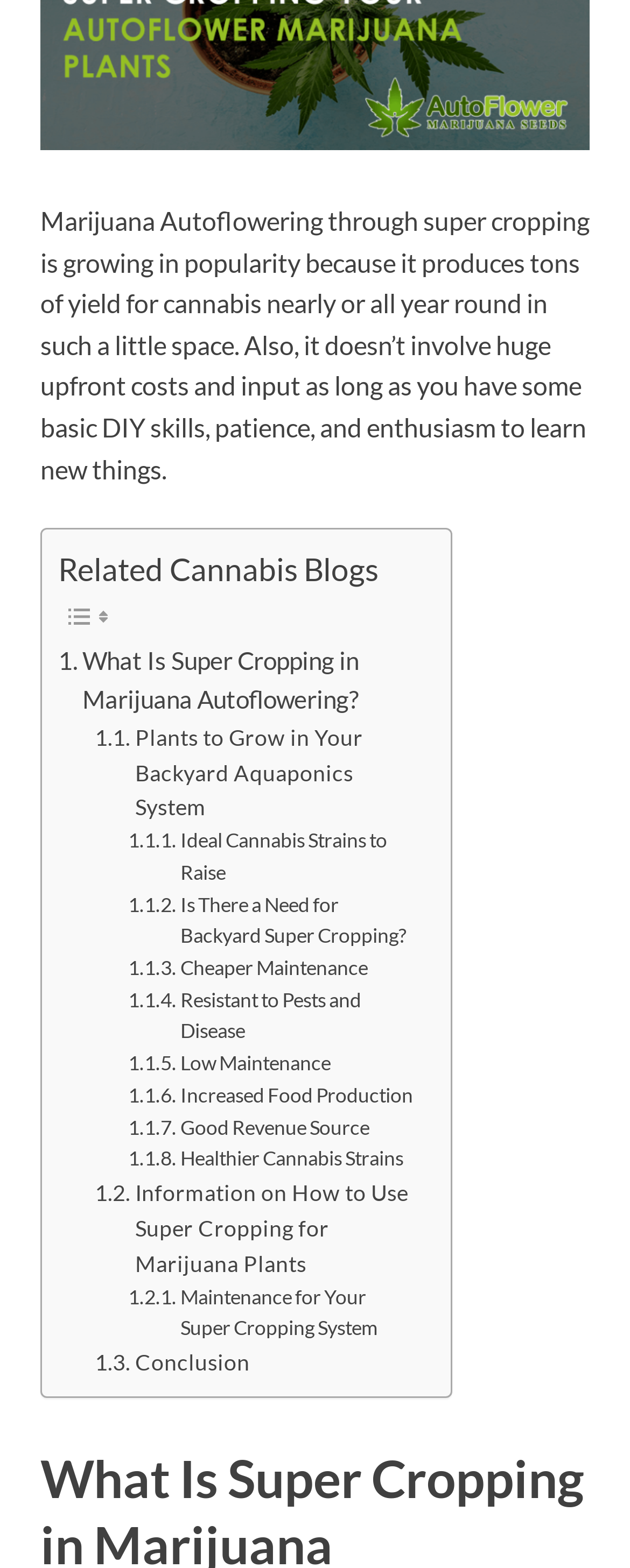Find the bounding box coordinates of the element I should click to carry out the following instruction: "Click on the link to learn about super cropping in marijuana autoflowering".

[0.092, 0.409, 0.664, 0.459]